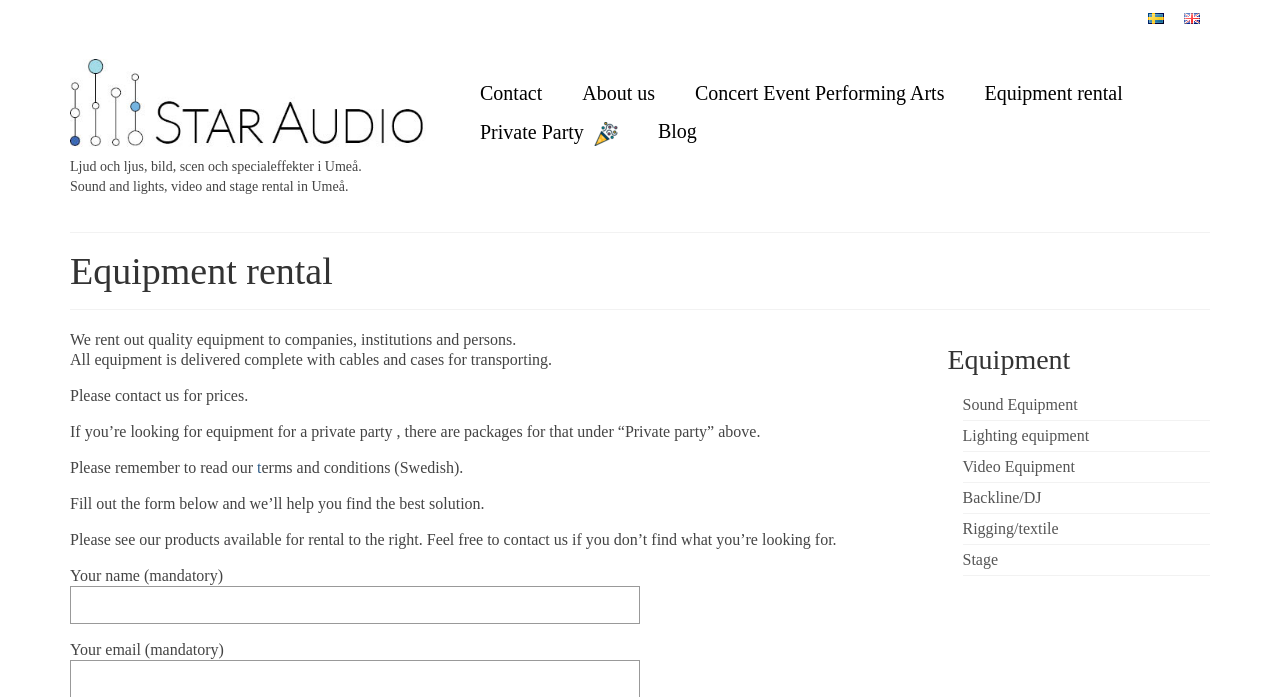What types of equipment are available for rental?
Please provide a full and detailed response to the question.

The types of equipment available for rental can be found in the links under the heading 'Equipment' with bounding box coordinates [0.74, 0.487, 0.945, 0.545]. The links are 'Sound Equipment', 'Lighting equipment', 'Video Equipment', 'Backline/DJ', 'Rigging/textile', and 'Stage'.